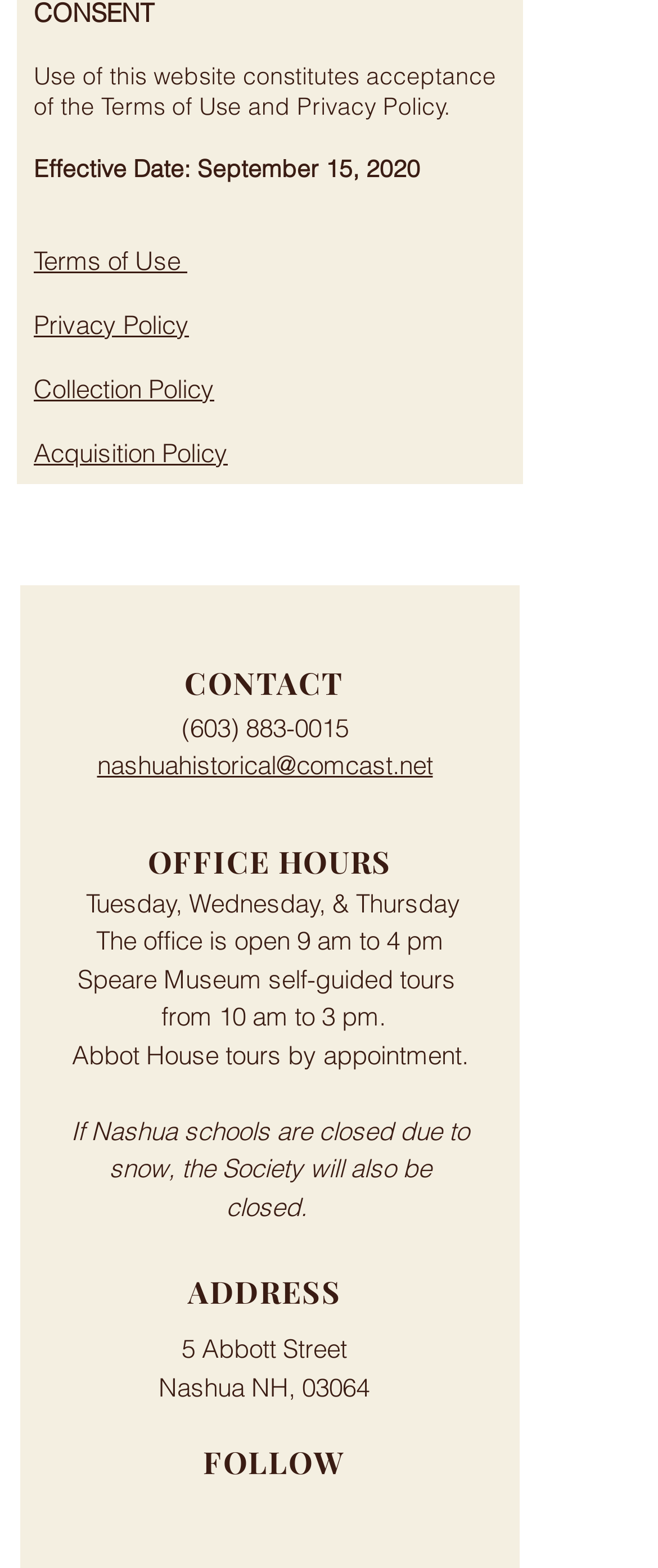What is the phone number to contact?
Give a one-word or short phrase answer based on the image.

(603) 883-0015